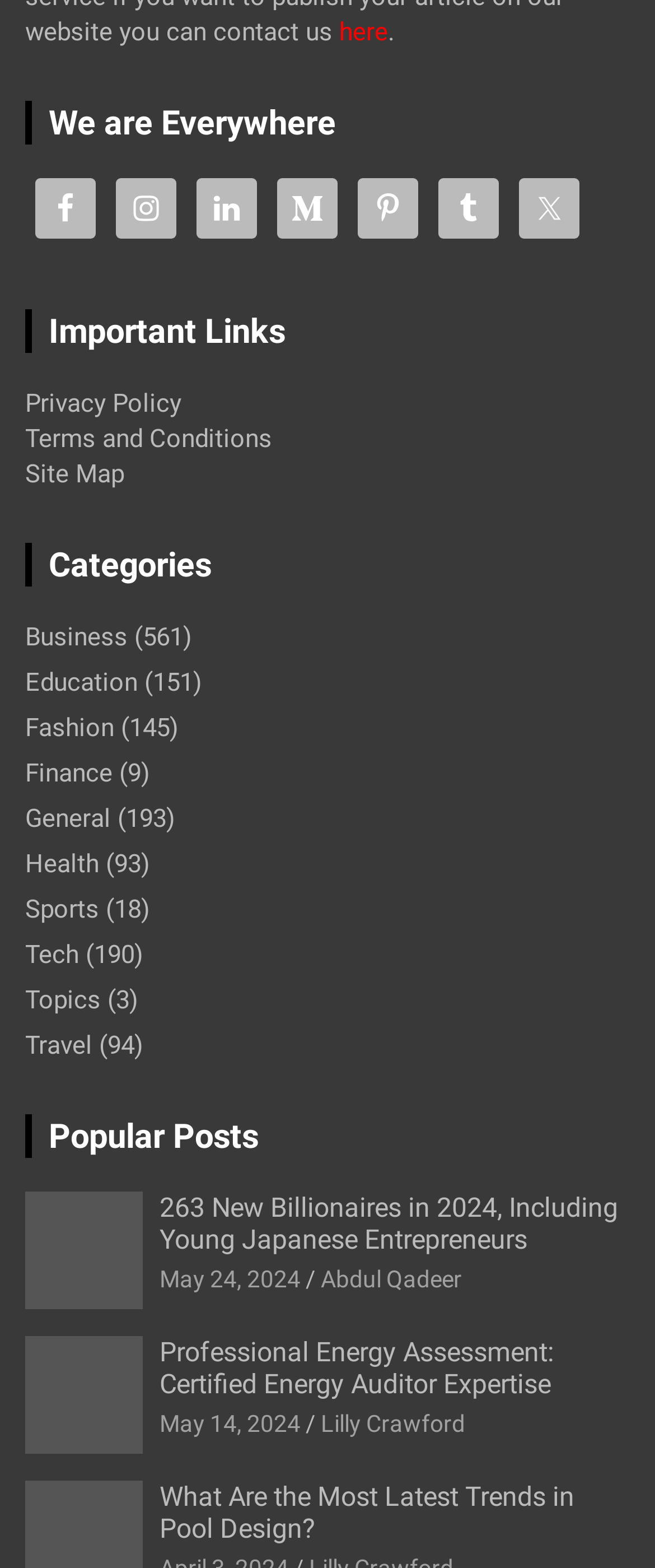How many popular posts are listed?
Using the visual information from the image, give a one-word or short-phrase answer.

3